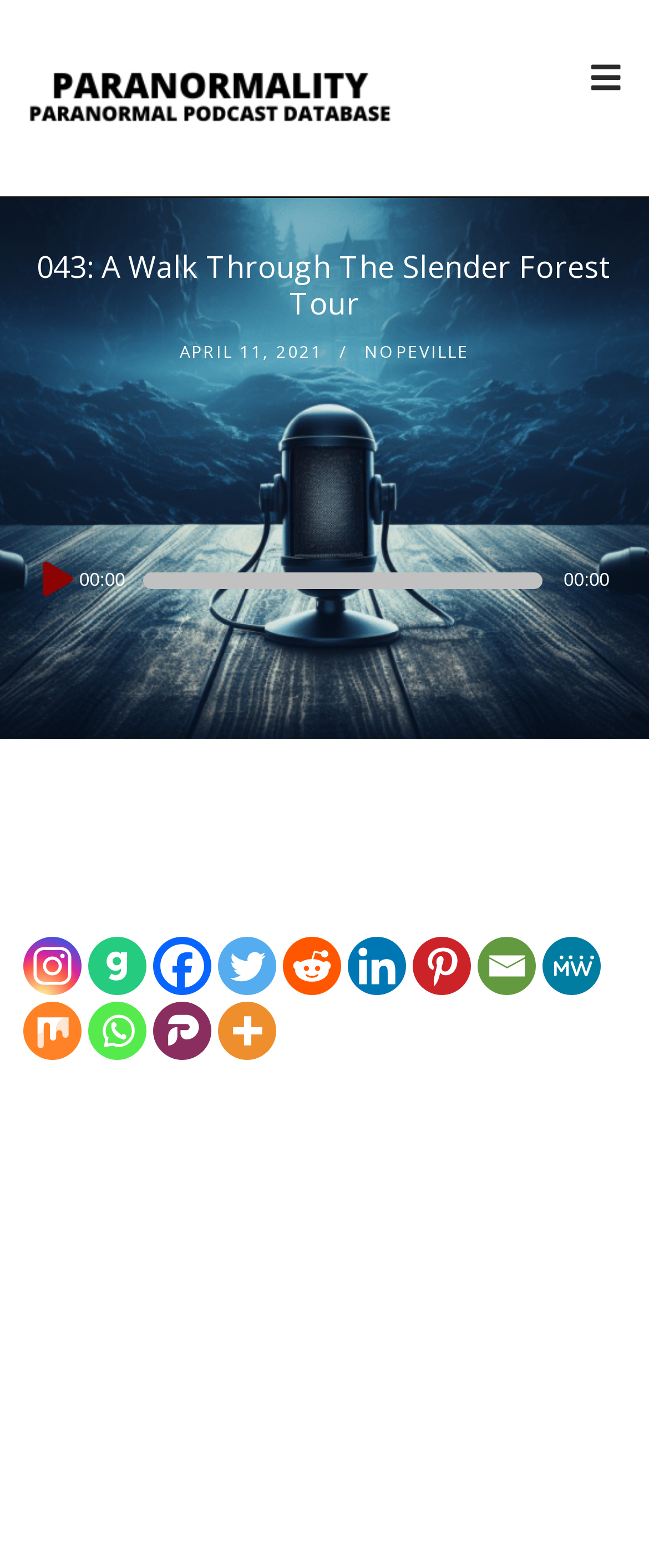Pinpoint the bounding box coordinates of the clickable area necessary to execute the following instruction: "Share on Instagram". The coordinates should be given as four float numbers between 0 and 1, namely [left, top, right, bottom].

[0.035, 0.597, 0.125, 0.634]